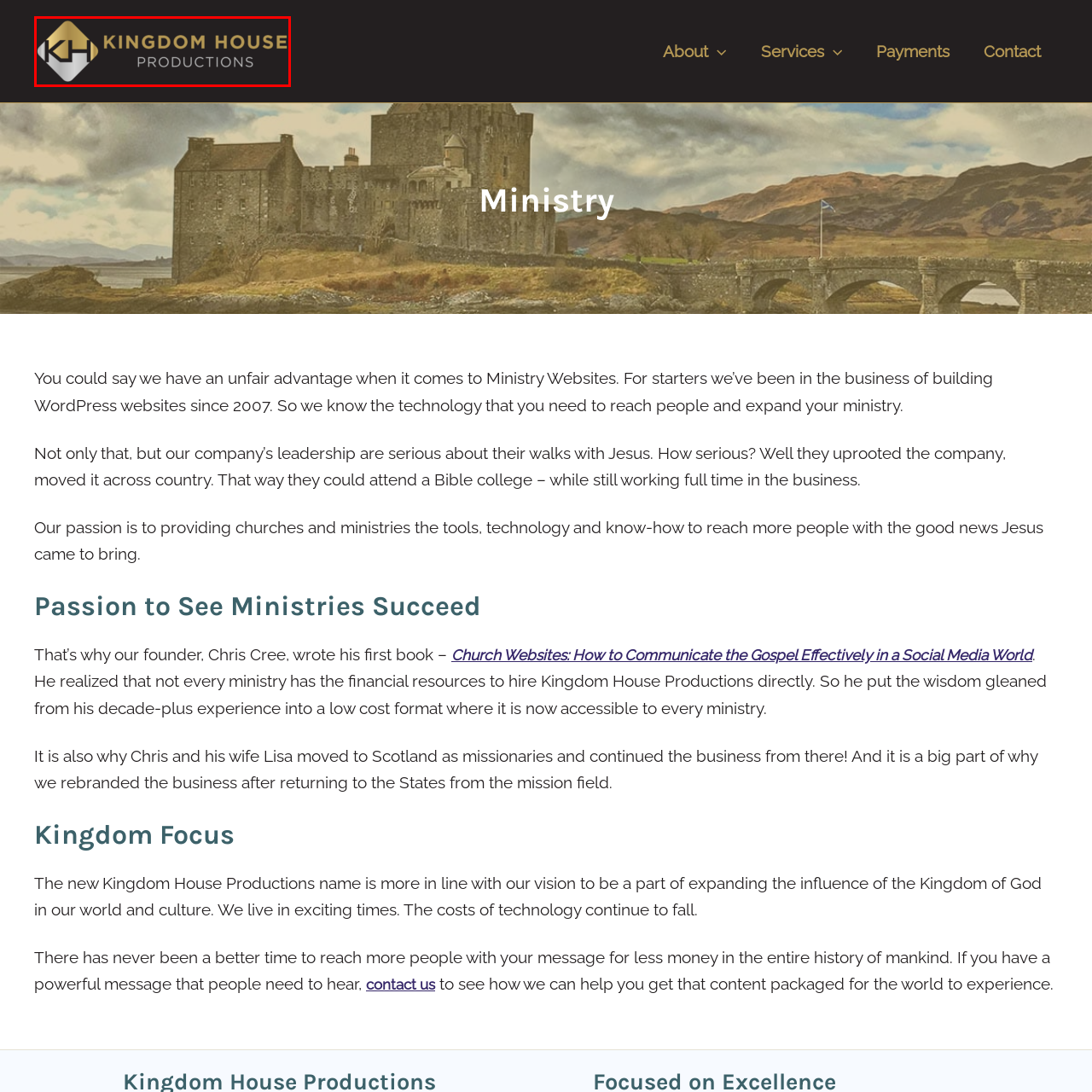Focus on the highlighted area in red, What do the initials 'KH' stand for? Answer using a single word or phrase.

KINGDOM HOUSE